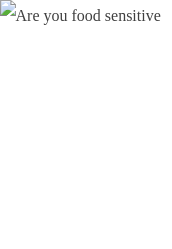What stage of baby development is being discussed?
Answer the question with a detailed and thorough explanation.

The image mentions 'introducing solids' which implies that the stage of baby development being discussed is when parents start feeding their babies solid foods, typically around 4-6 months of age.